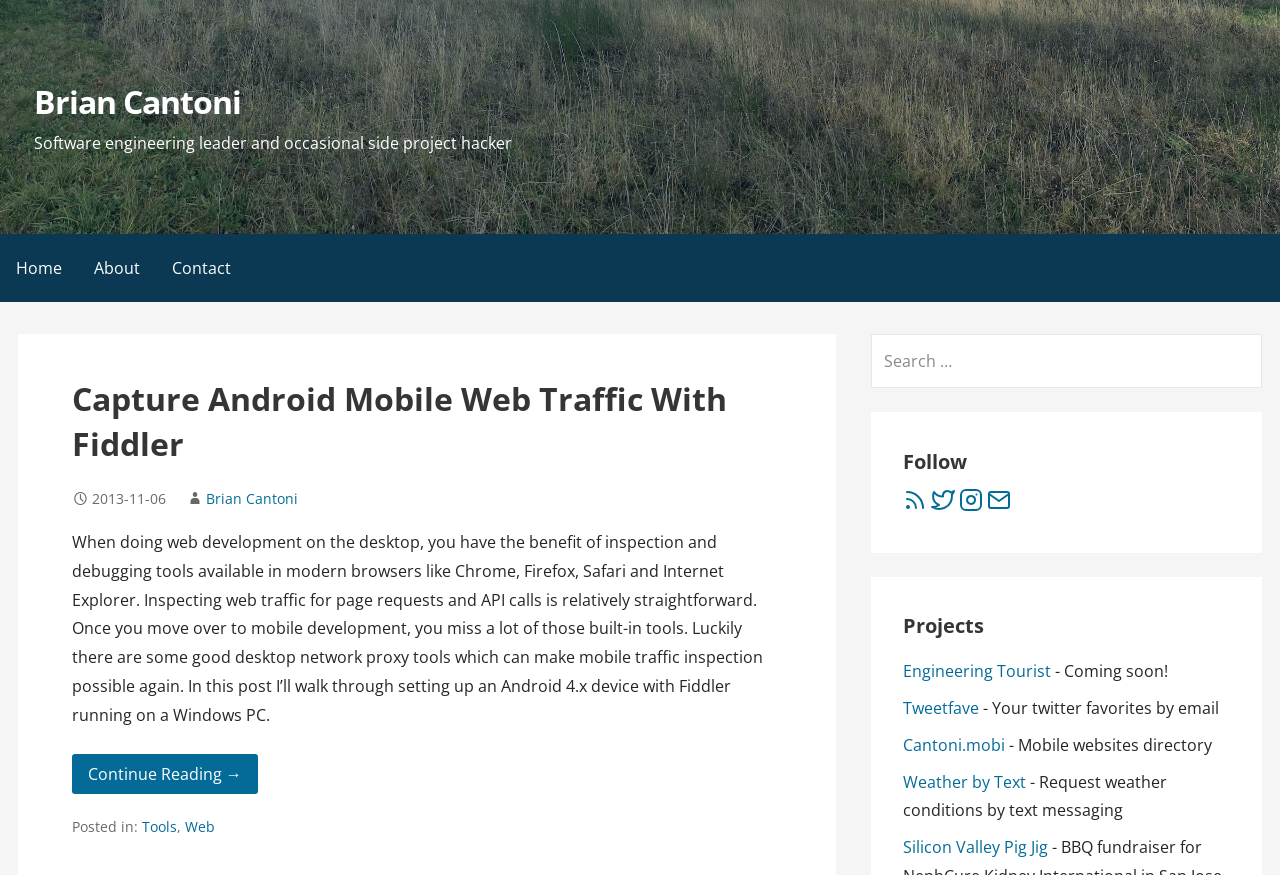Answer with a single word or phrase: 
What is the topic of the blog post?

Capturing Android mobile web traffic with Fiddler